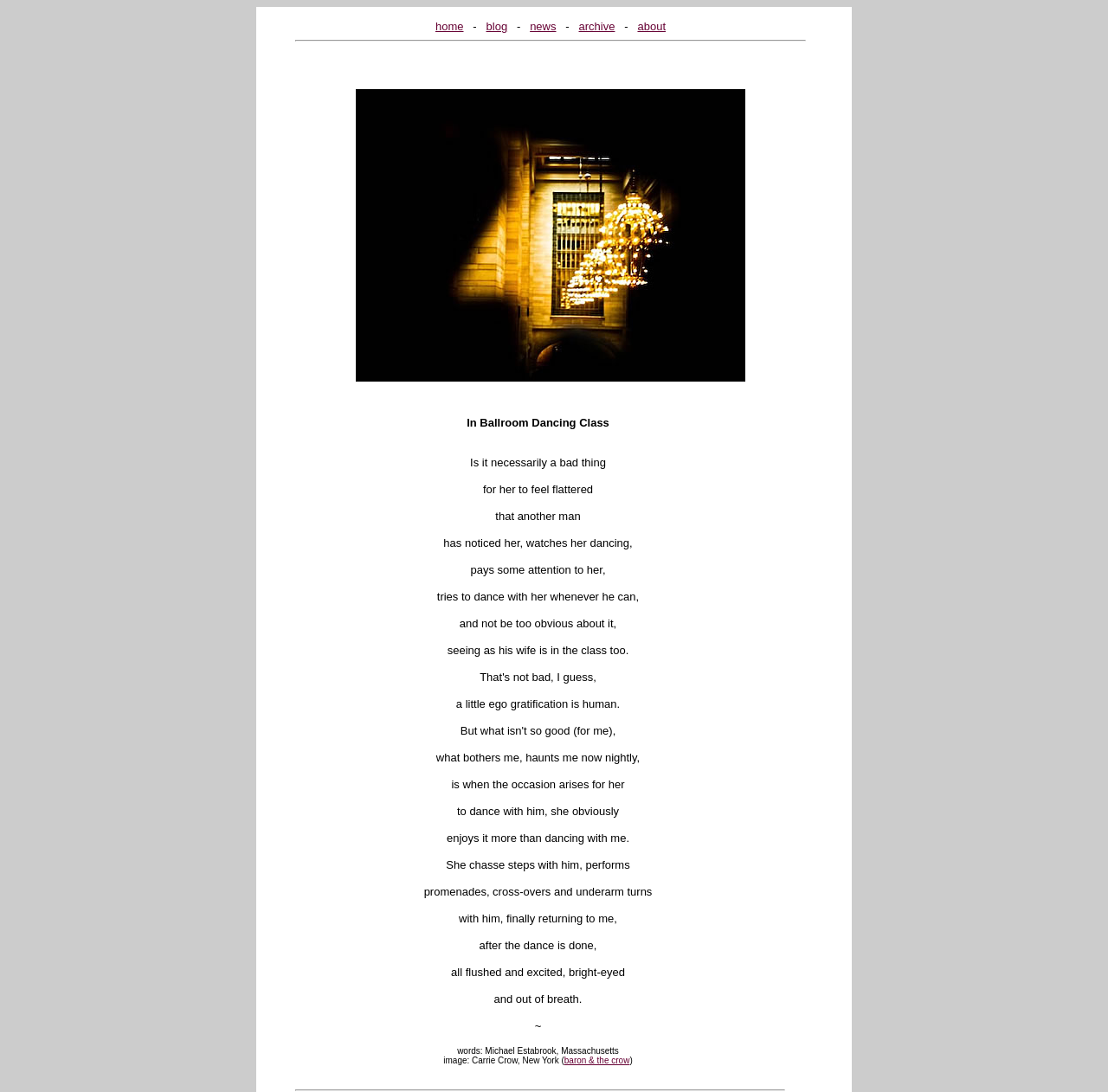Respond with a single word or phrase:
What is the topic of the article?

Ballroom dancing